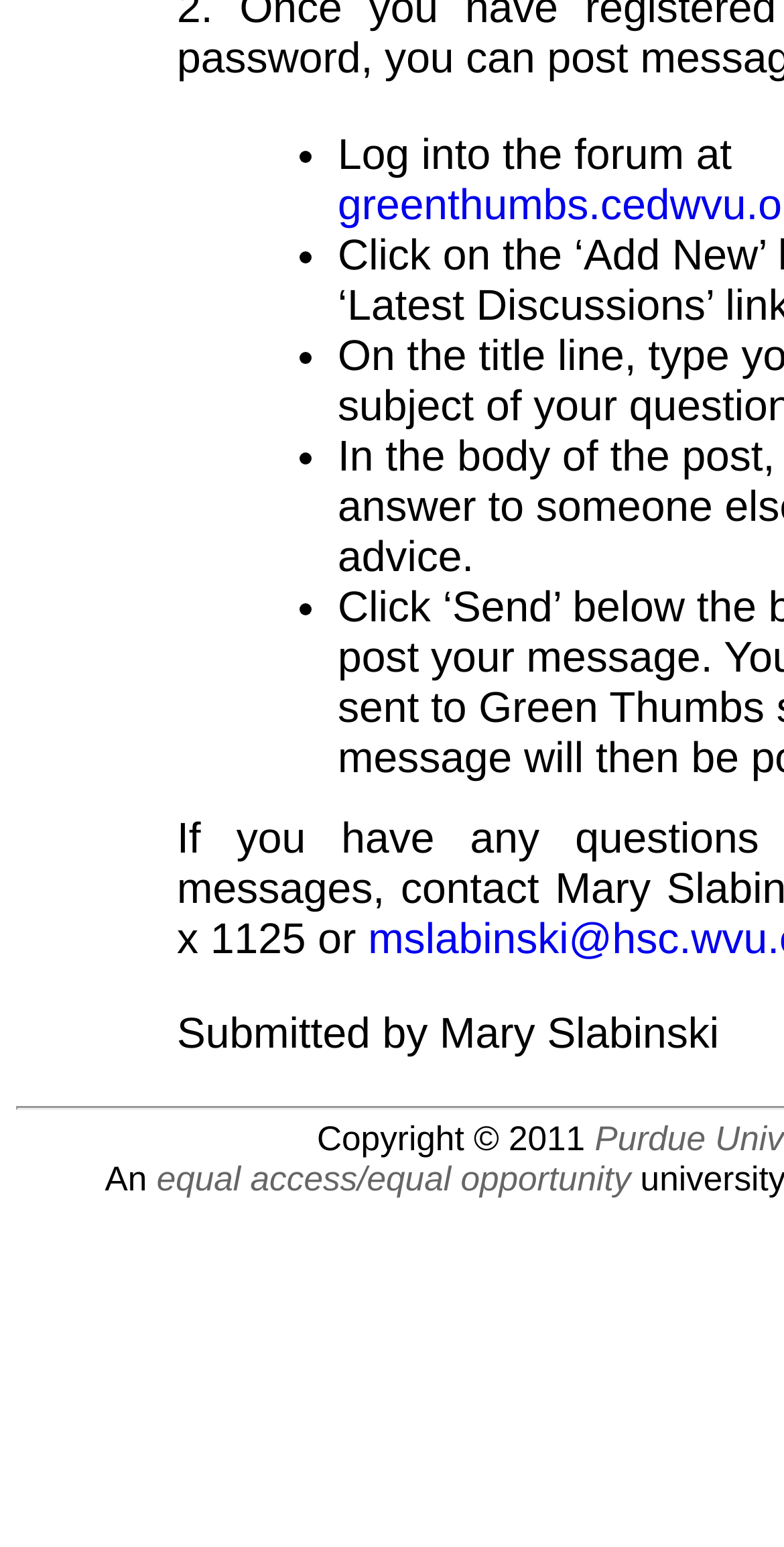What is the first word of the StaticText at the top of the page?
Please answer the question as detailed as possible based on the image.

I found the first word of the StaticText at the top of the page by looking at the StaticText element that says 'Log into the forum at'.